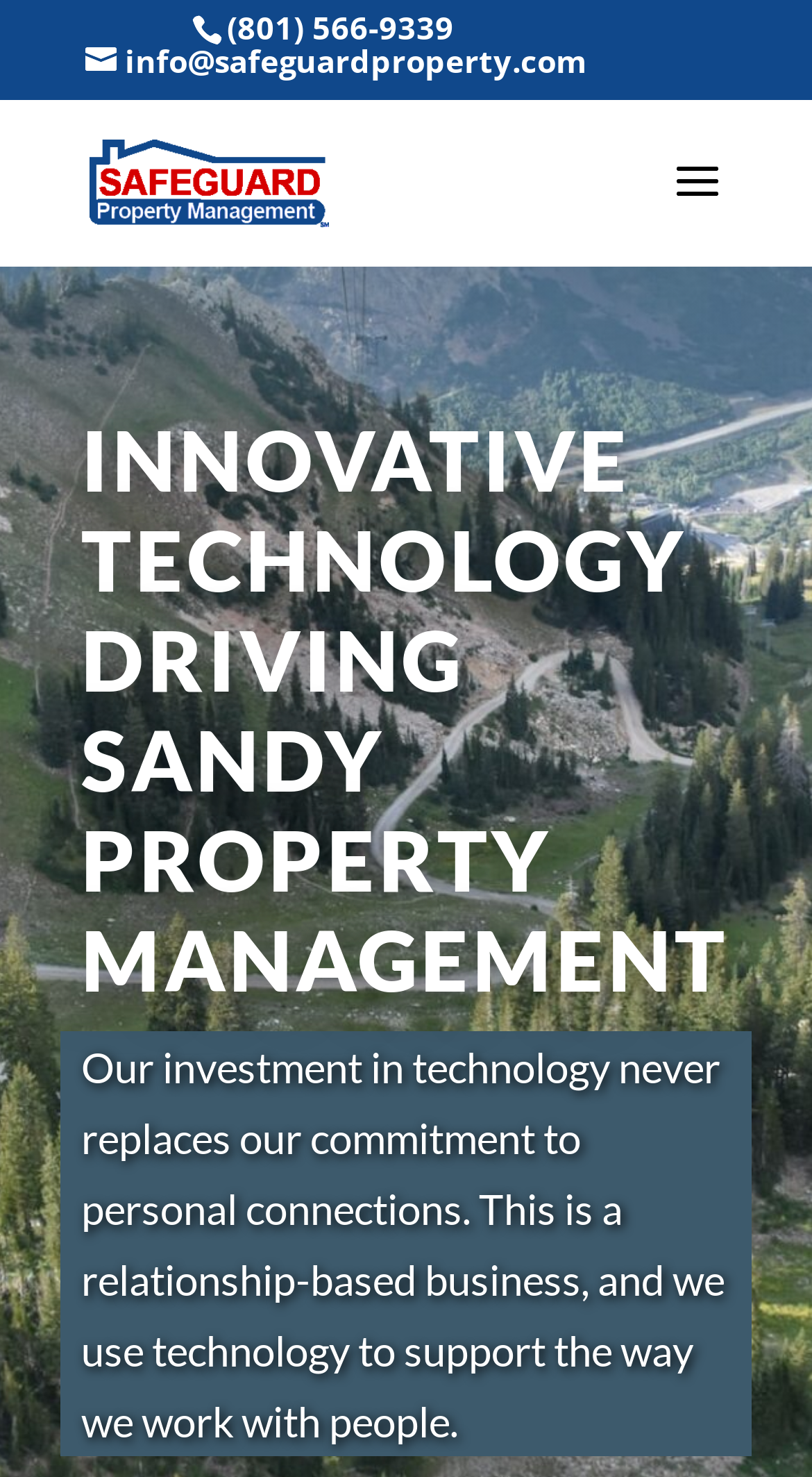Respond to the following question with a brief word or phrase:
What is the phone number to contact?

(801) 566-9339